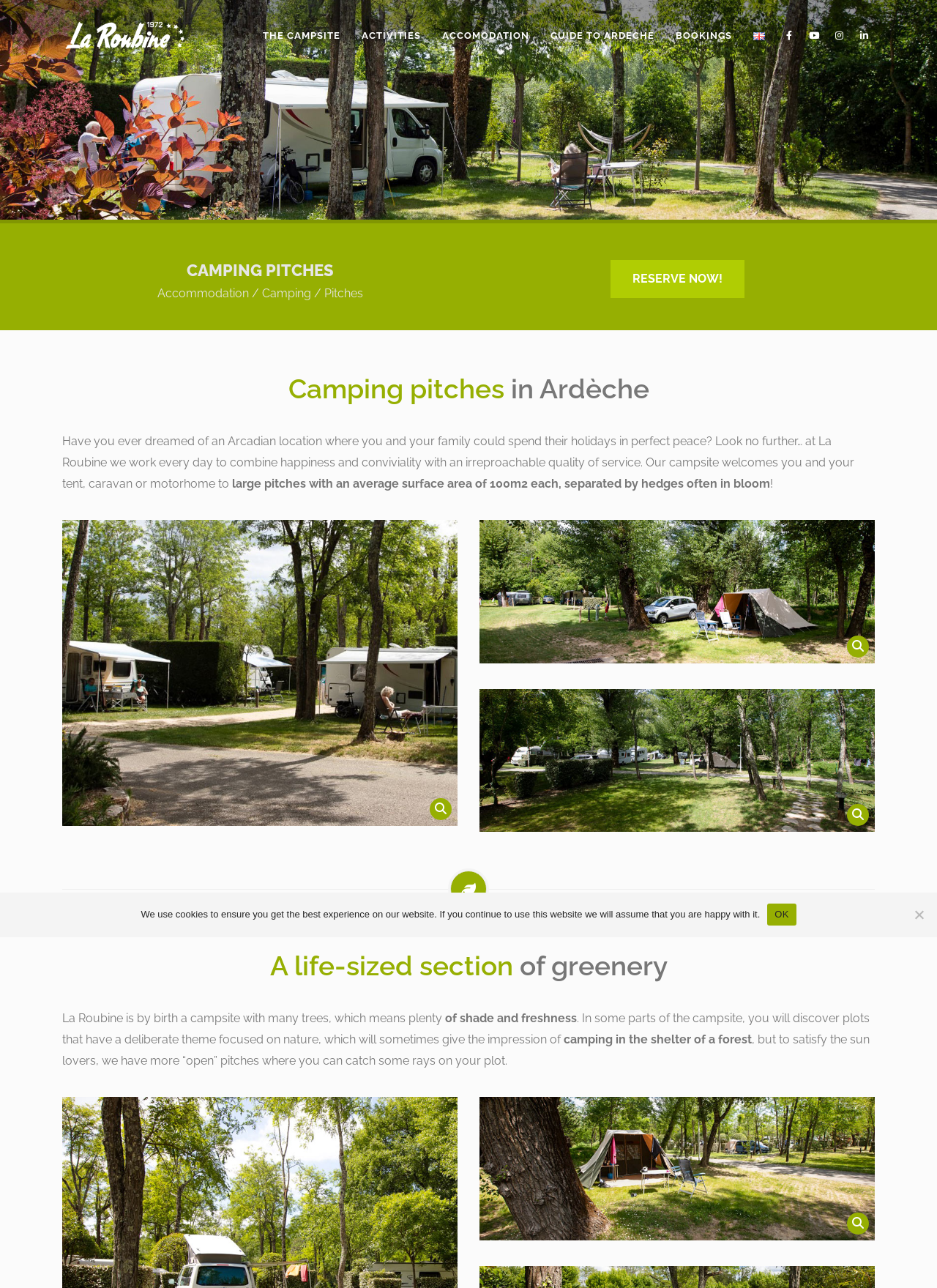From the given element description: "GUIDE TO ARDECHE", find the bounding box for the UI element. Provide the coordinates as four float numbers between 0 and 1, in the order [left, top, right, bottom].

[0.577, 0.018, 0.709, 0.037]